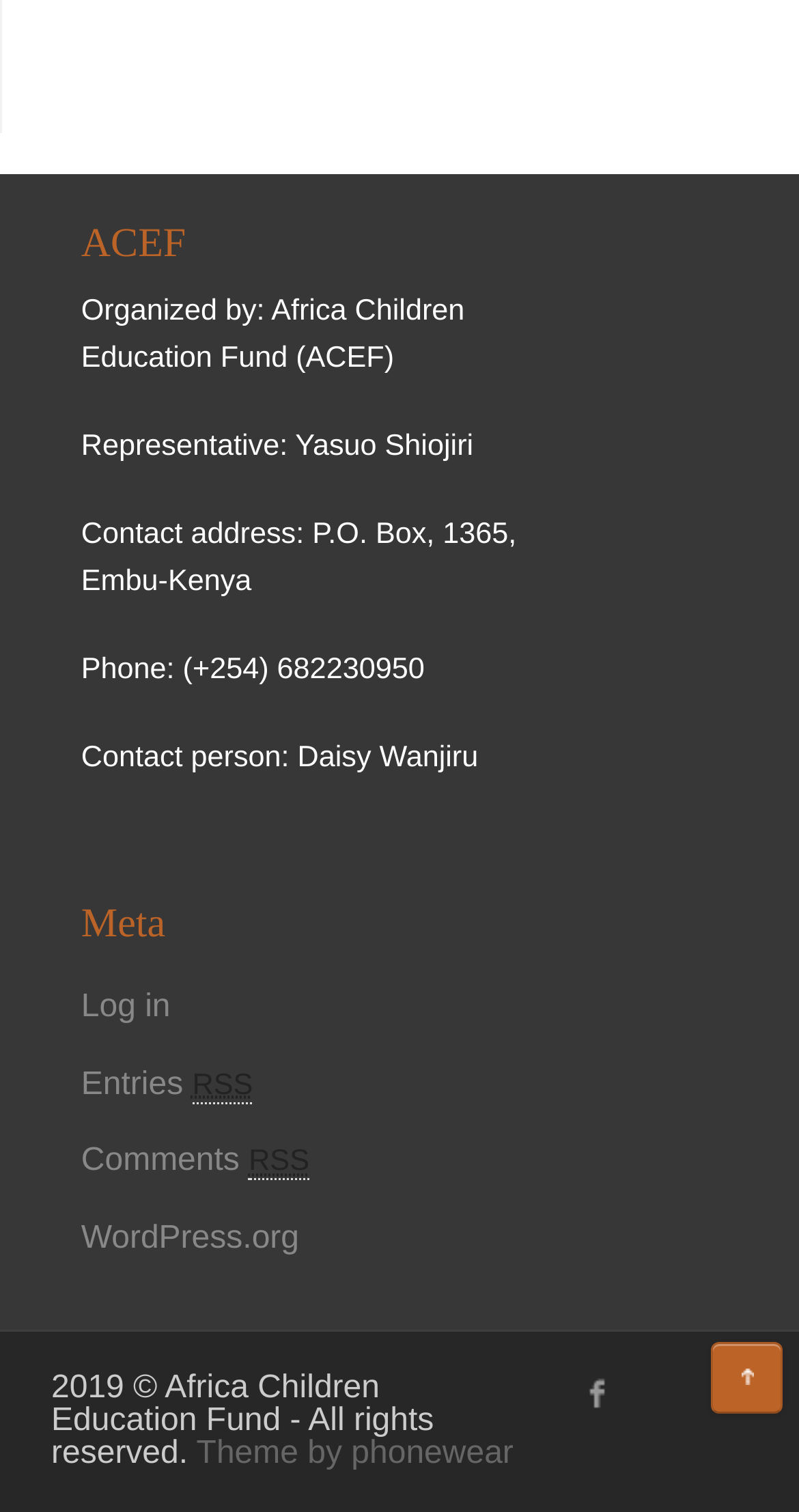Given the webpage screenshot and the description, determine the bounding box coordinates (top-left x, top-left y, bottom-right x, bottom-right y) that define the location of the UI element matching this description: Inquire

None